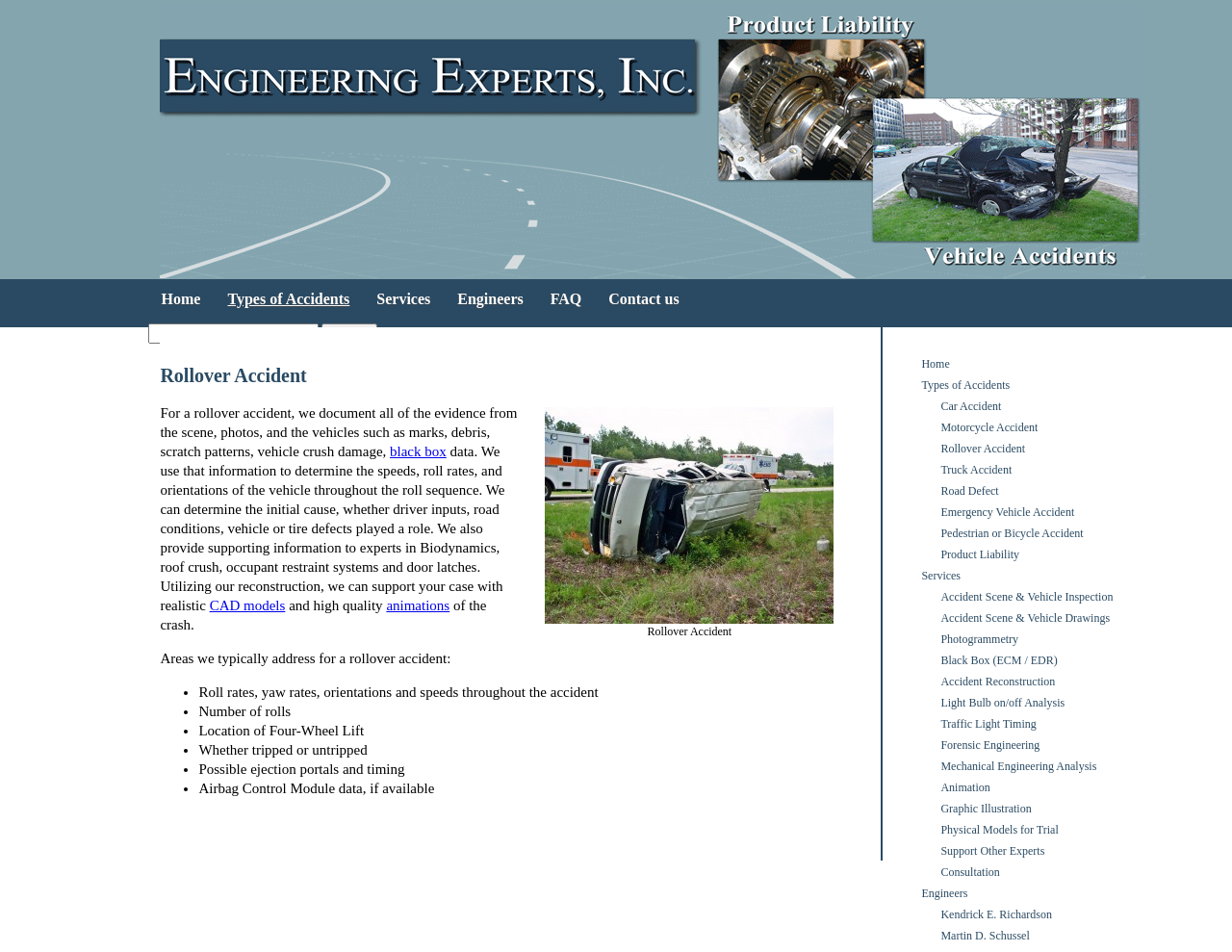What is the role of experts in biodynamics?
With the help of the image, please provide a detailed response to the question.

The webpage mentions that the experts in biodynamics, along with other experts, receive supporting information from the accident reconstruction. This suggests that the experts in biodynamics play a role in analyzing the accident data and providing insights to support the reconstruction process.